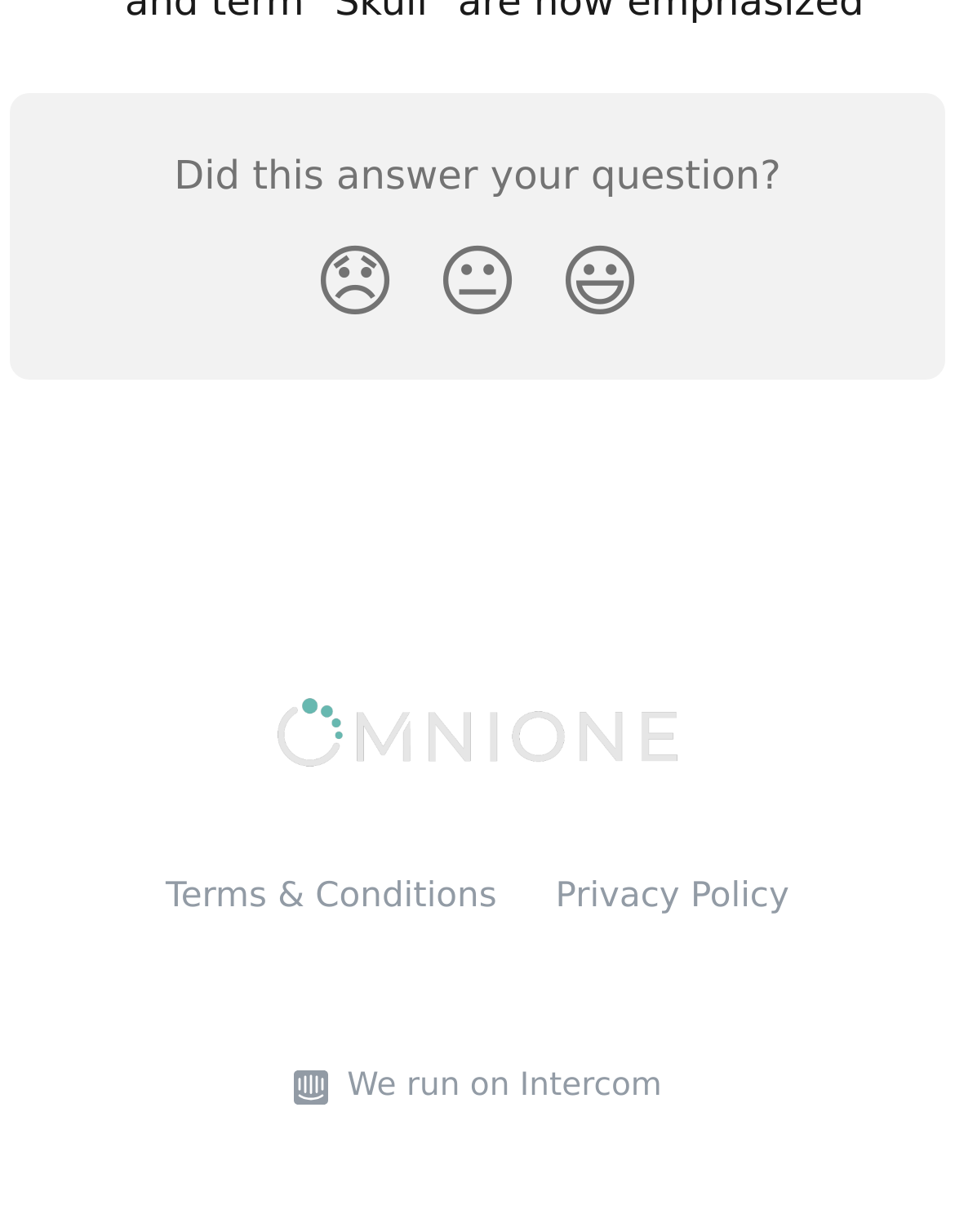Give a succinct answer to this question in a single word or phrase: 
What is the emoji for the Smiley Reaction?

😃